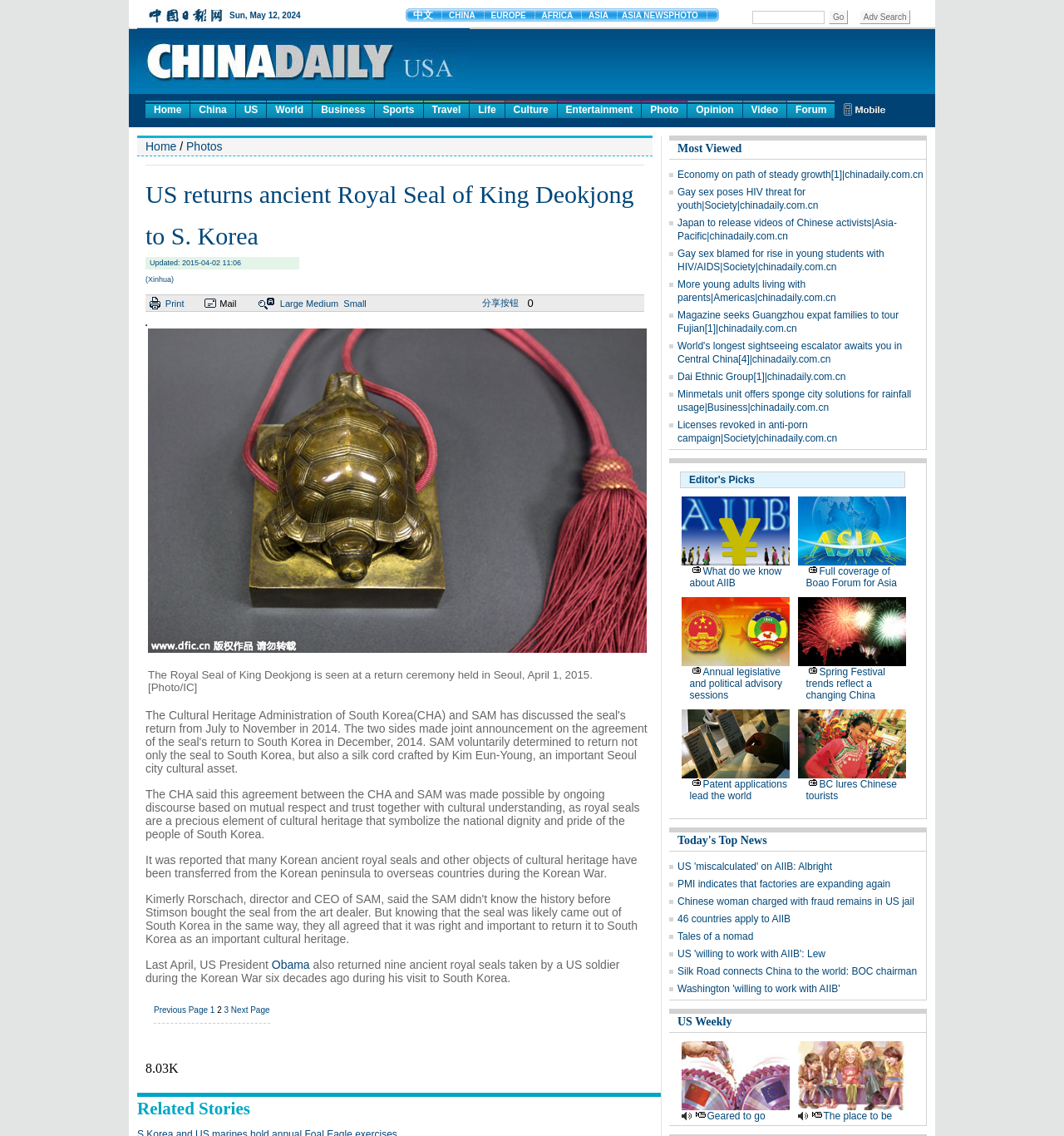Please identify the bounding box coordinates of the clickable area that will allow you to execute the instruction: "Click on the 'Home' link".

[0.137, 0.089, 0.178, 0.104]